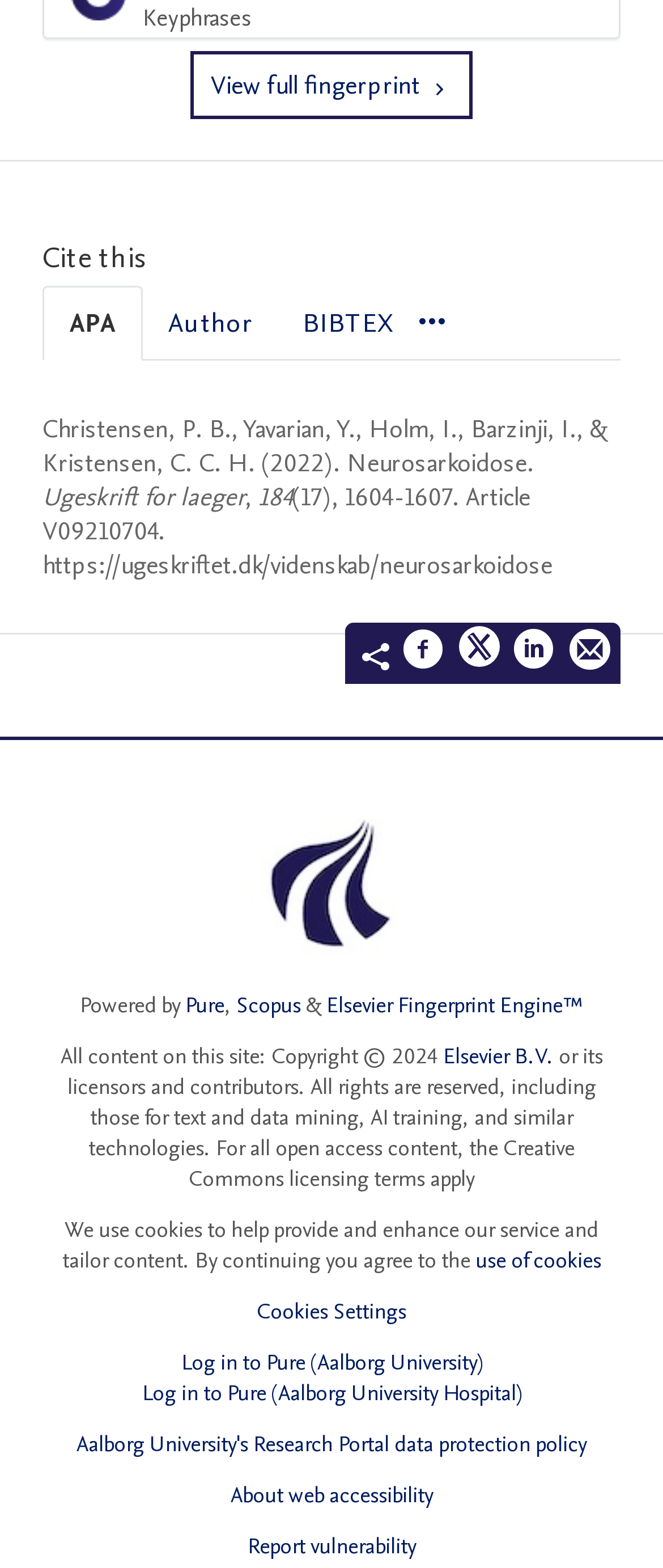What is the journal name of the cited article?
Look at the screenshot and respond with one word or a short phrase.

Ugeskrift for laeger